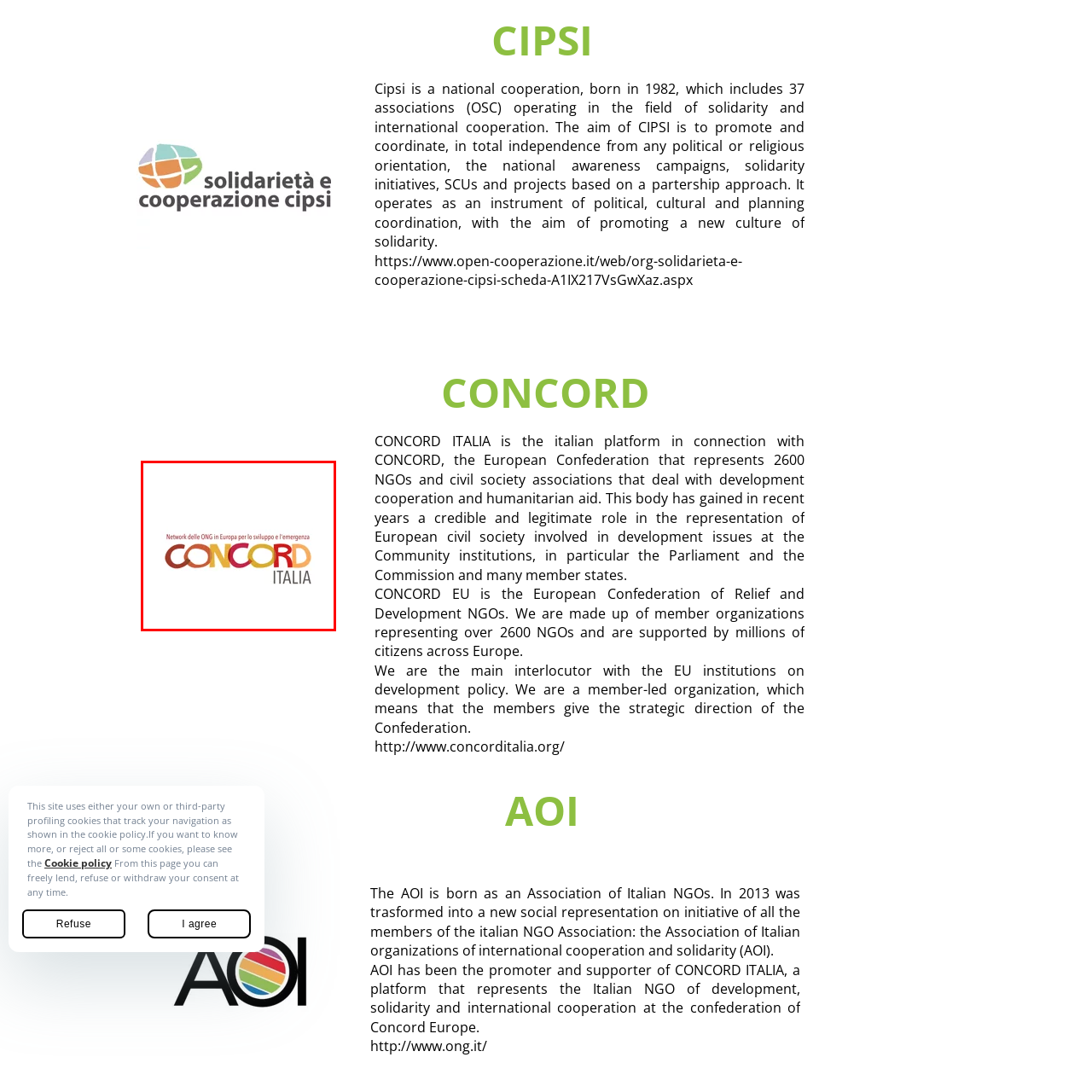What is the language of the tagline?
Take a close look at the image highlighted by the red bounding box and answer the question thoroughly based on the details you see.

The tagline accompanying the logo is in Italian, which translates to 'Network of NGOs in Europe for development and emergency', highlighting the organization's mission to foster cooperation among non-governmental organizations to address social challenges effectively.